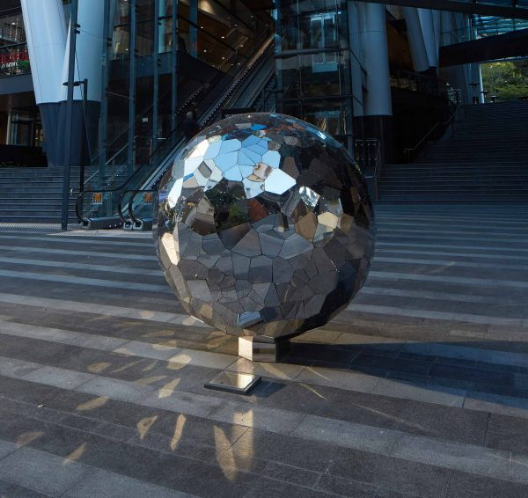What is the theme represented by the artwork?
Please use the visual content to give a single word or phrase answer.

fluidity, transformation, and relationship between built environment and nature